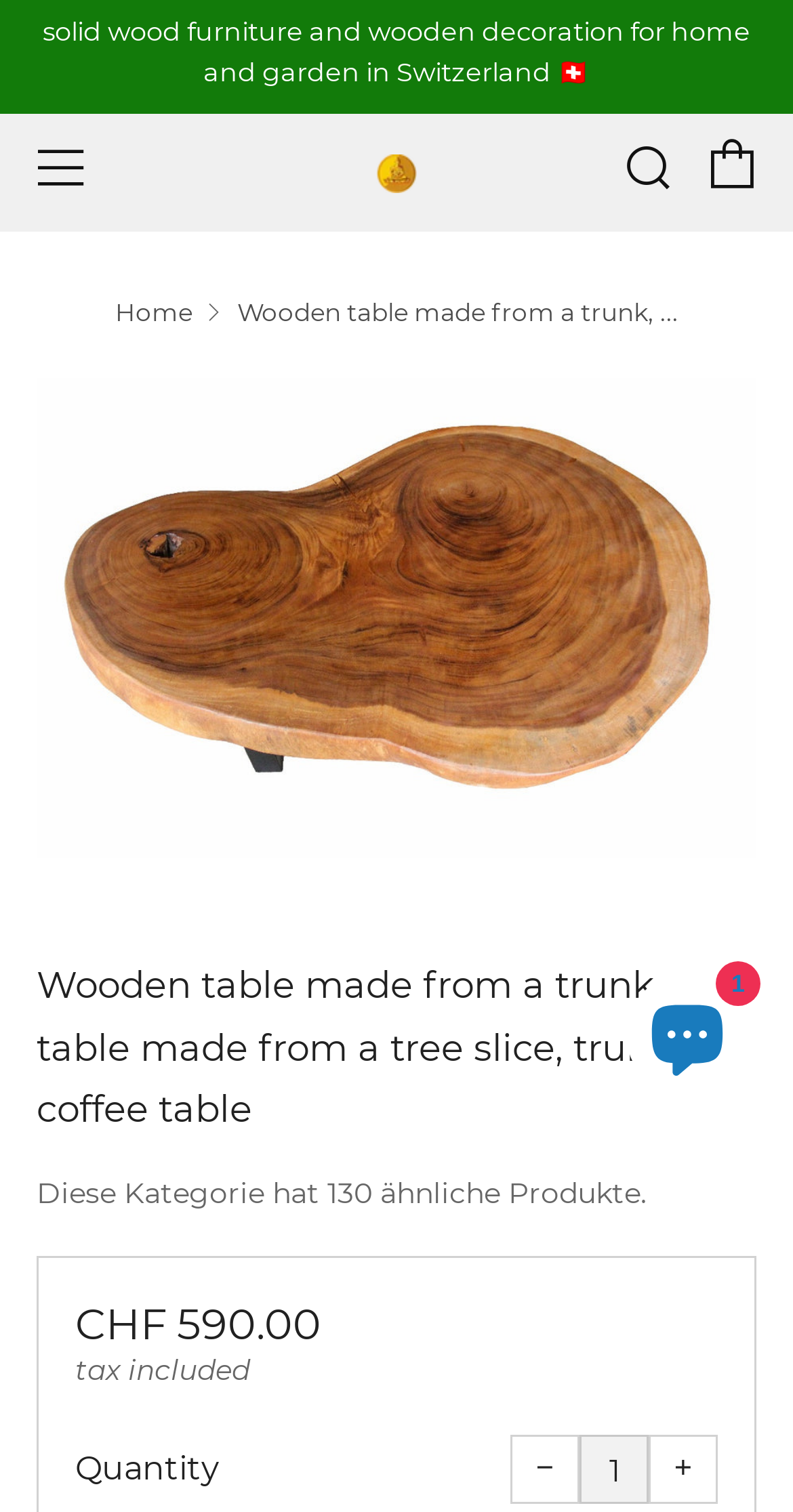Identify the bounding box coordinates for the element you need to click to achieve the following task: "Chat with the online store". Provide the bounding box coordinates as four float numbers between 0 and 1, in the form [left, top, right, bottom].

[0.79, 0.644, 0.944, 0.724]